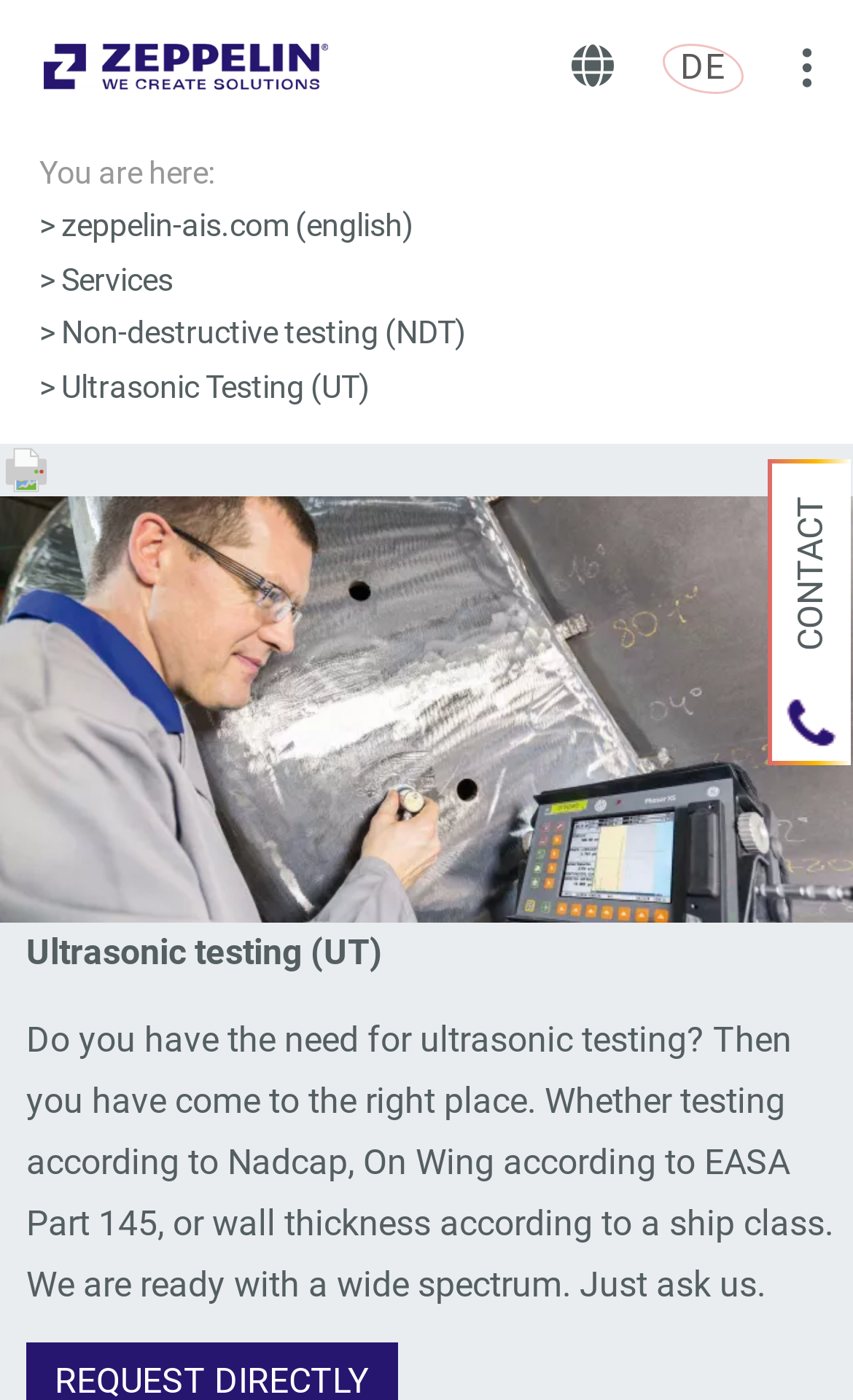Using the image as a reference, answer the following question in as much detail as possible:
What is the language of the current page?

The language of the current page can be inferred from the fact that the text on the webpage is in English, and there is a link to switch to the German version of the page.